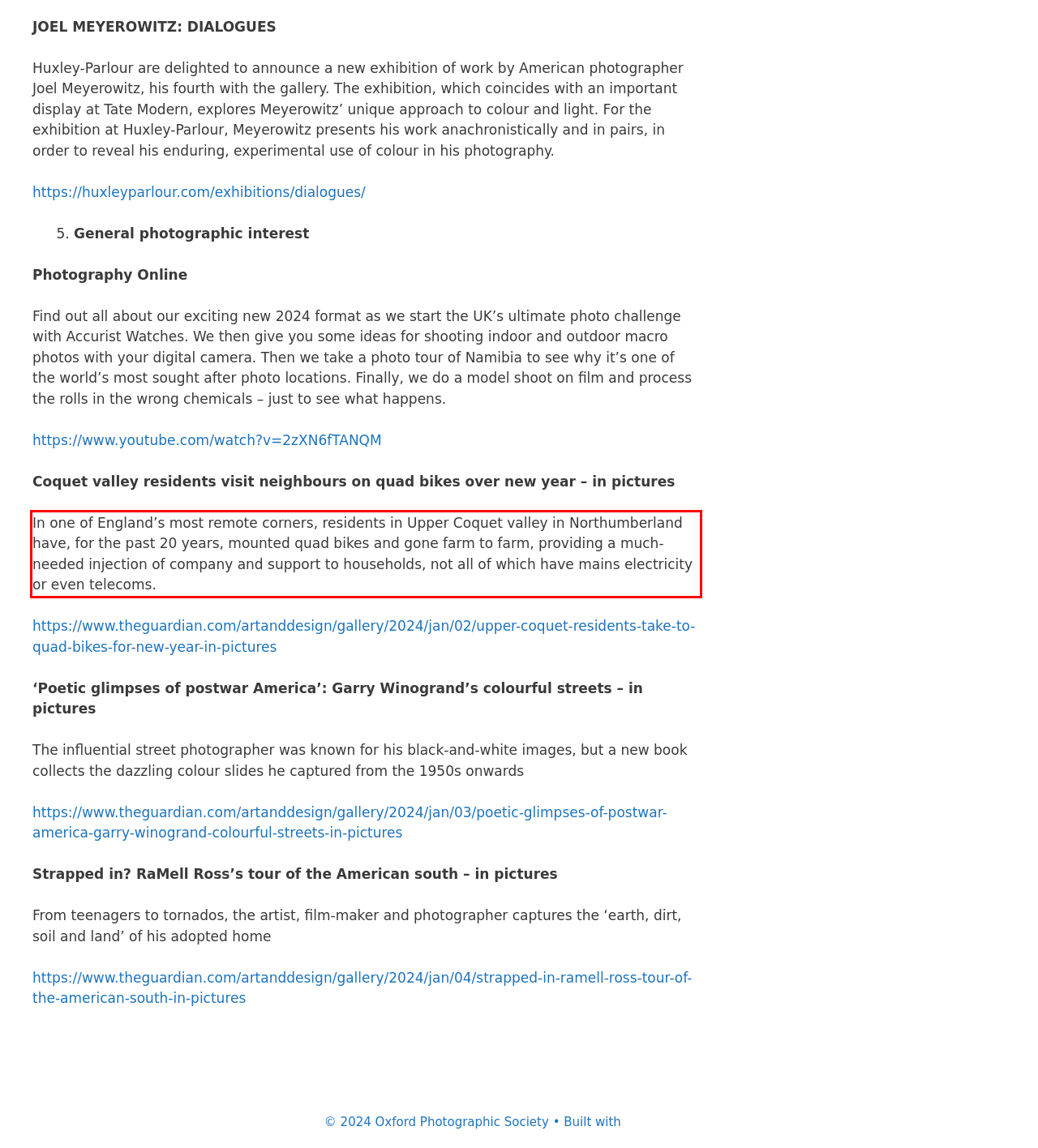Please examine the screenshot of the webpage and read the text present within the red rectangle bounding box.

In one of England’s most remote corners, residents in Upper Coquet valley in Northumberland have, for the past 20 years, mounted quad bikes and gone farm to farm, providing a much-needed injection of company and support to households, not all of which have mains electricity or even telecoms.